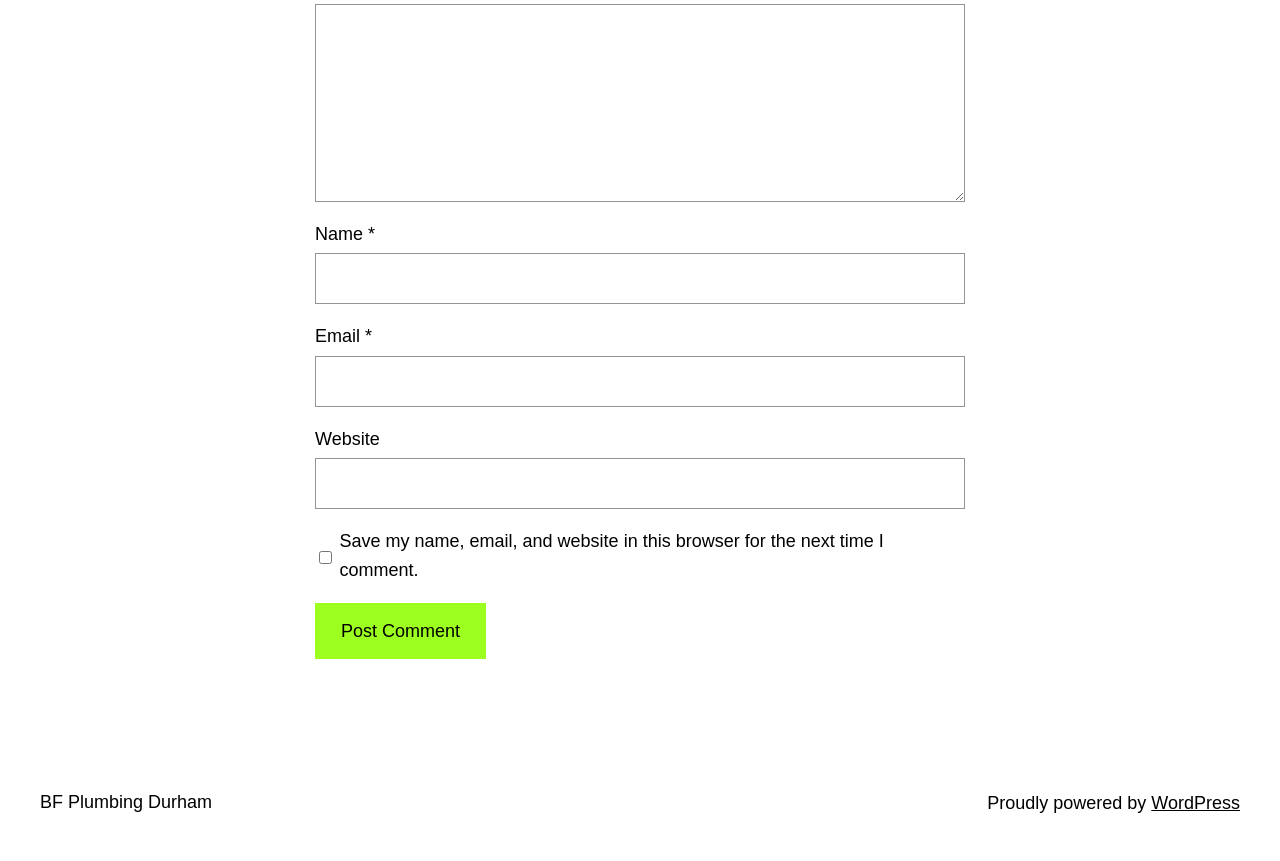What is the text of the link at the bottom left?
Using the image as a reference, give a one-word or short phrase answer.

BF Plumbing Durham